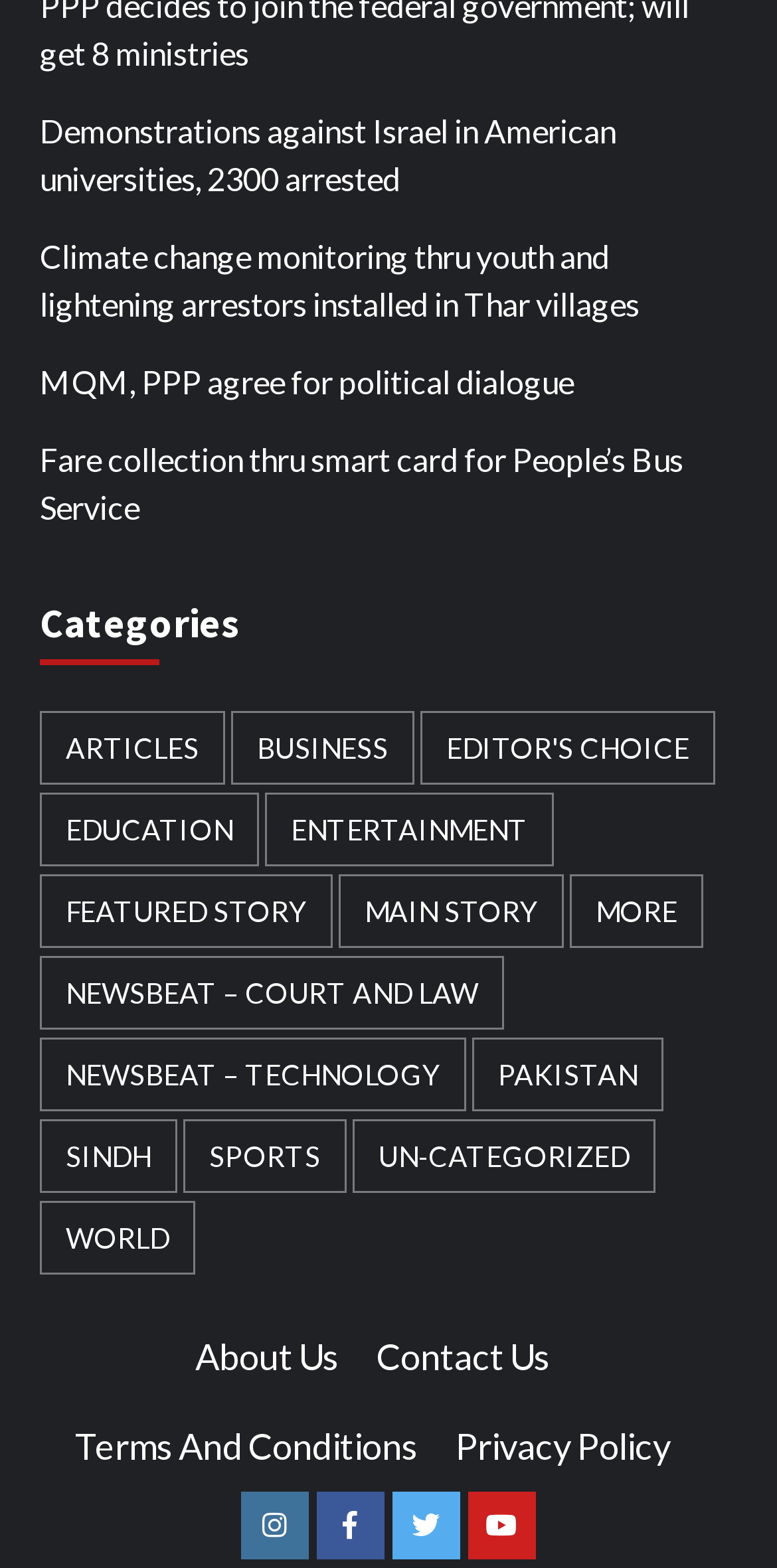Please locate the bounding box coordinates of the element that should be clicked to achieve the given instruction: "Explore the Education category".

[0.051, 0.506, 0.333, 0.553]